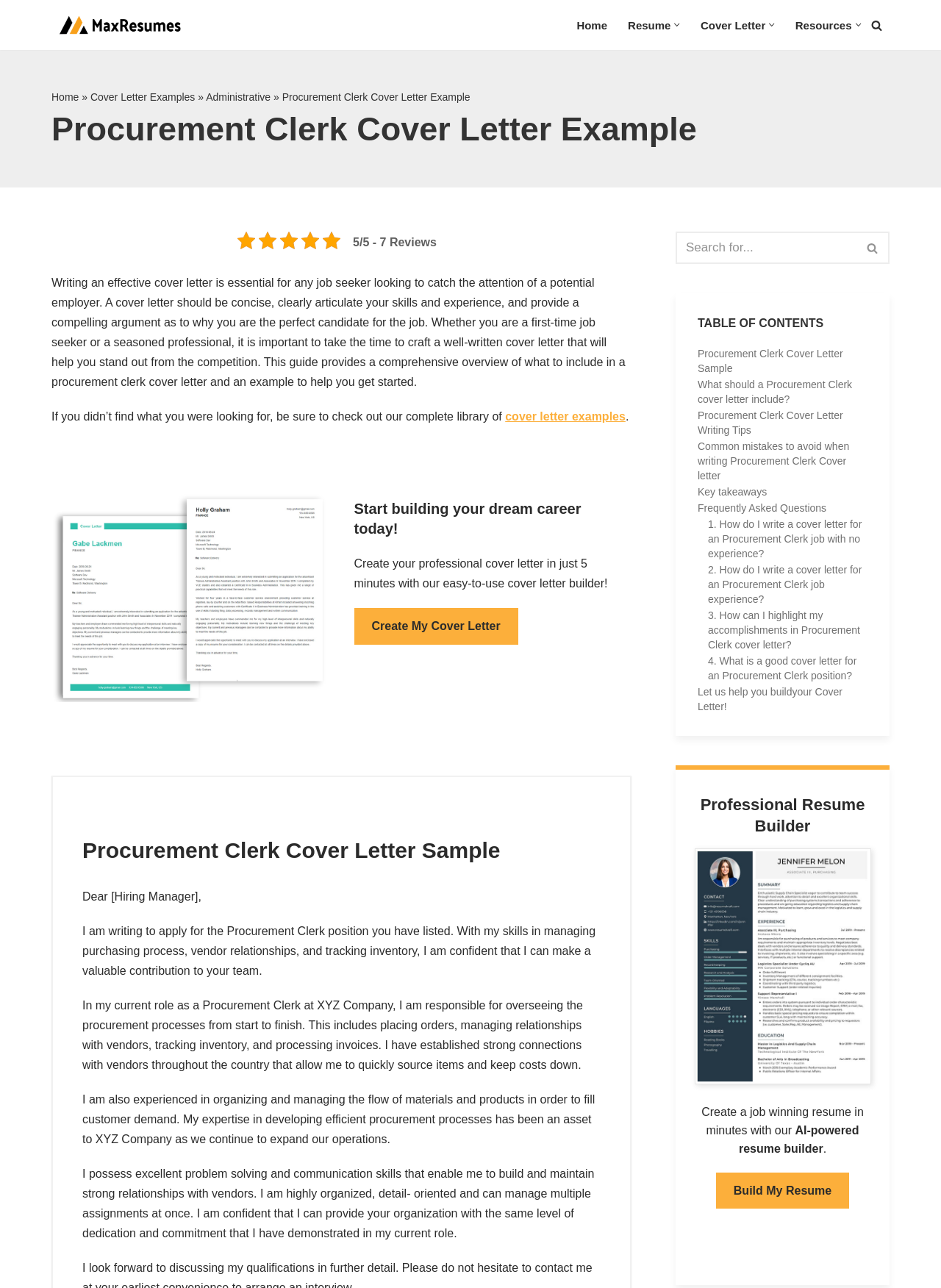Please identify the bounding box coordinates of the area that needs to be clicked to fulfill the following instruction: "Click on the 'Create My Cover Letter' button."

[0.376, 0.472, 0.551, 0.5]